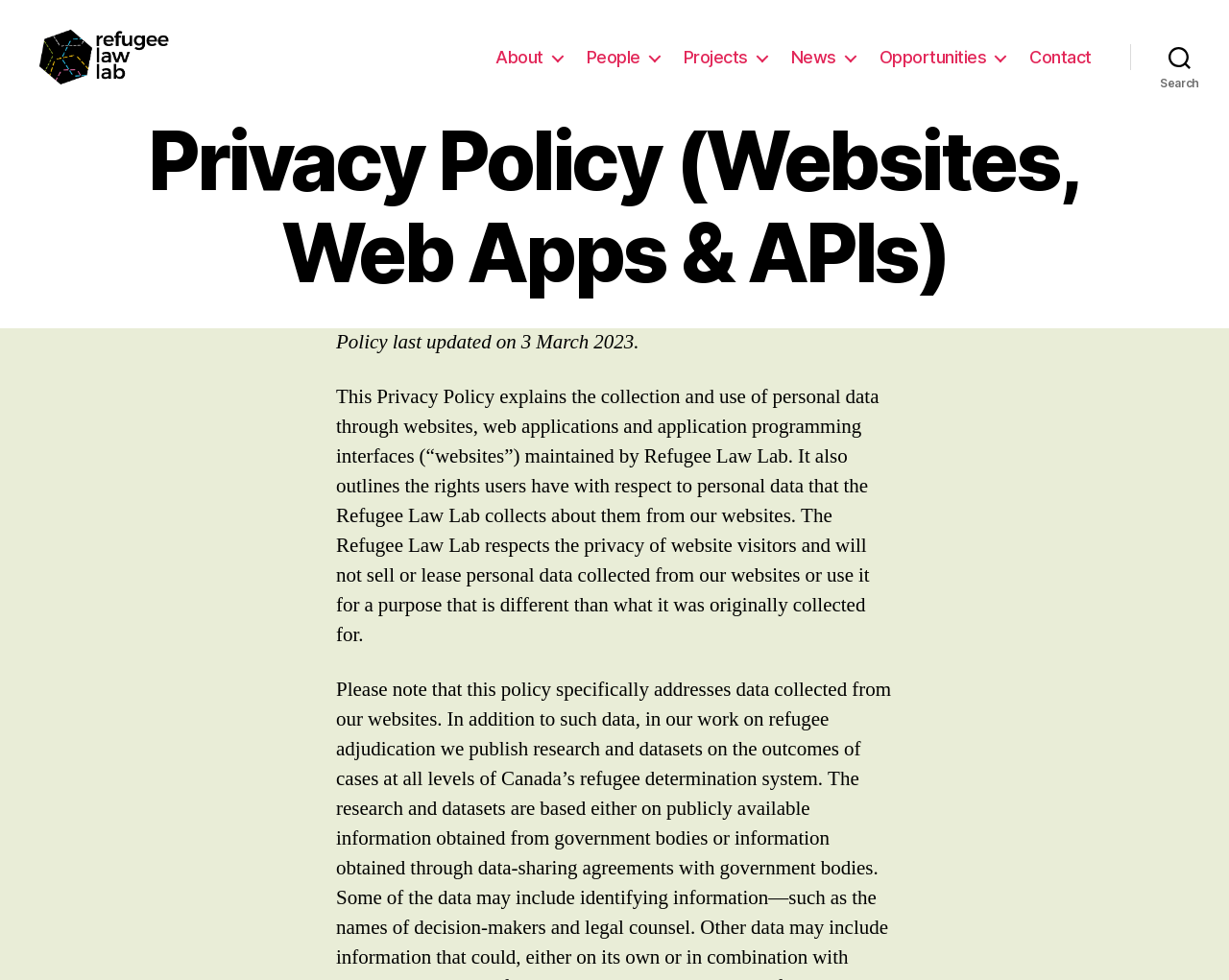Please find the bounding box for the UI component described as follows: "parent_node: Refugee Law Lab".

[0.031, 0.027, 0.185, 0.116]